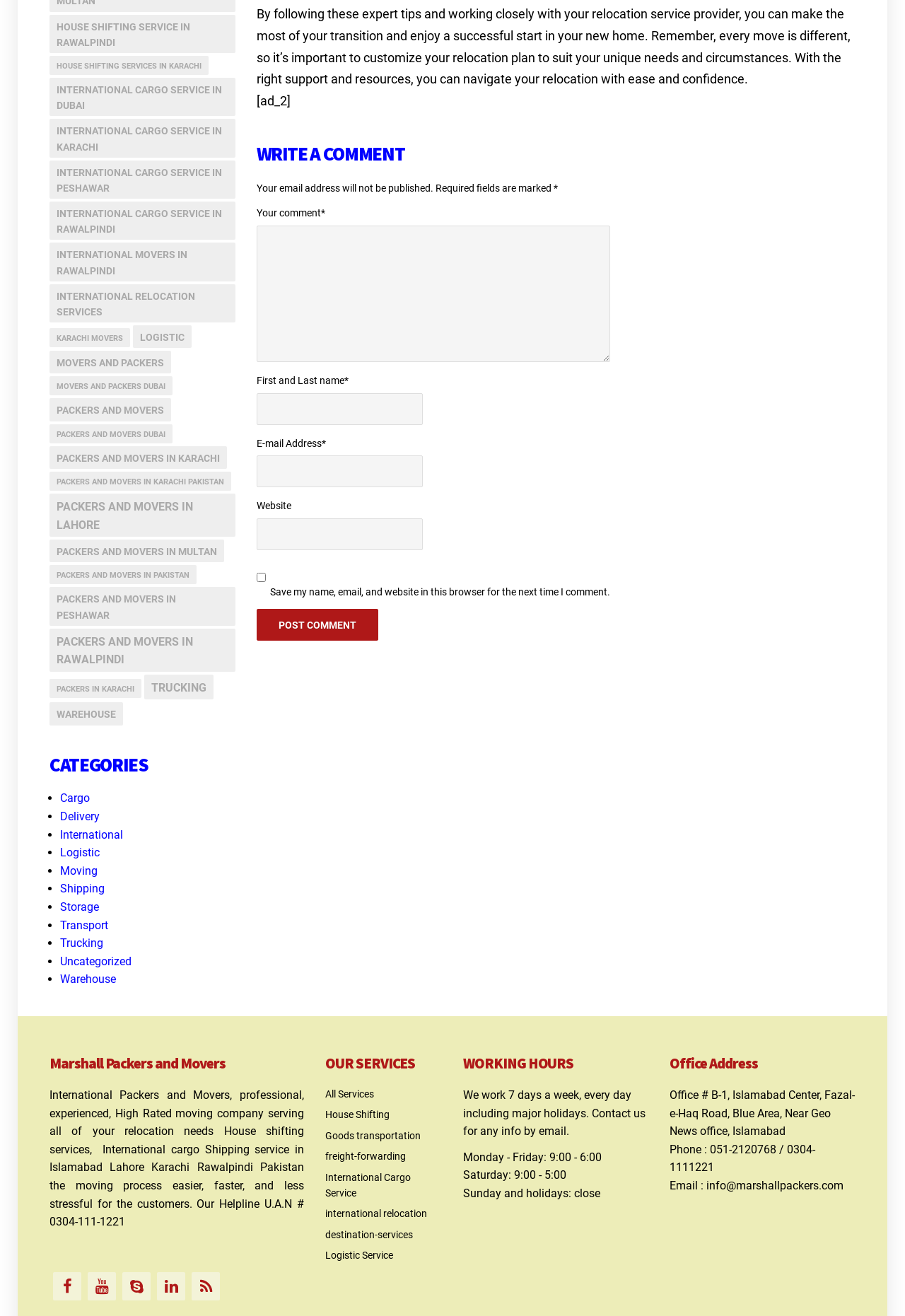Provide a short, one-word or phrase answer to the question below:
How many categories are listed on the webpage?

6